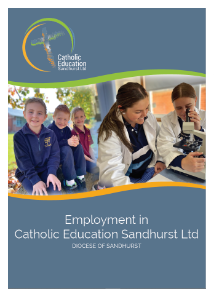Provide an in-depth description of the image you see.

This image is the cover page of a document titled "Employment in Catholic Education Sandhurst Ltd," specifically representing the Diocese of Sandhurst. The design features a blend of colors, predominantly a soothing blue background with a vibrant orange curve at the bottom. The top left corner displays the logo of Catholic Education, which includes a symbol of a cross. 

The cover prominently features a photograph of students, showcasing a sense of community and engagement in learning. To the right, a female teacher is seen observing students at a microscope, illustrating an active educational environment. The title is clearly displayed in bold lettering, drawing attention to the document's focus on employment opportunities within Catholic education, highlighting the diverse schools available from smaller rural settings to larger regional centers. The image serves to emphasize the commitment to fostering a supportive and enriched educational experience across various learning environments.